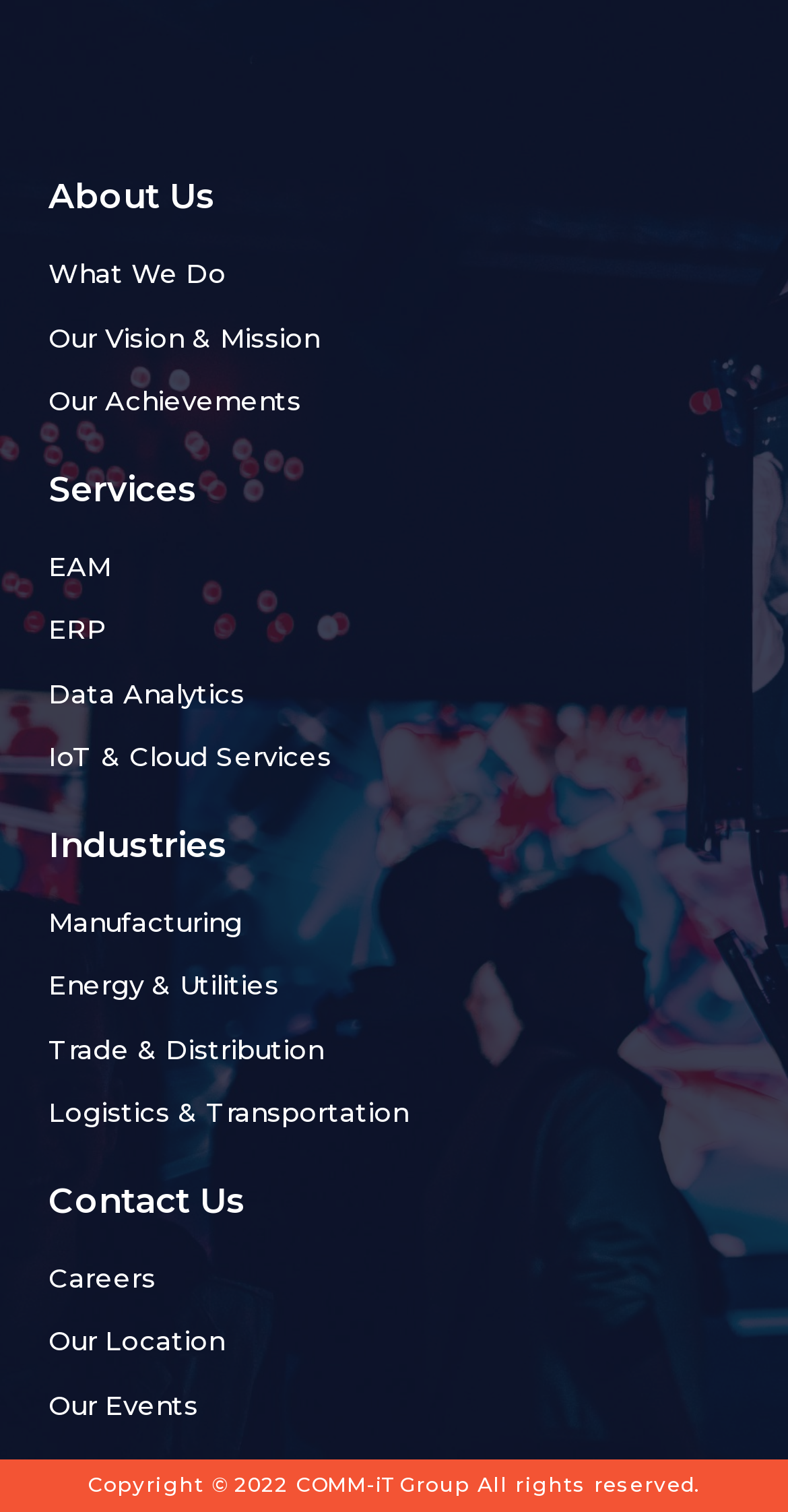Determine the bounding box coordinates of the clickable element to complete this instruction: "Learn about what the company does". Provide the coordinates in the format of four float numbers between 0 and 1, [left, top, right, bottom].

[0.062, 0.169, 1.0, 0.195]